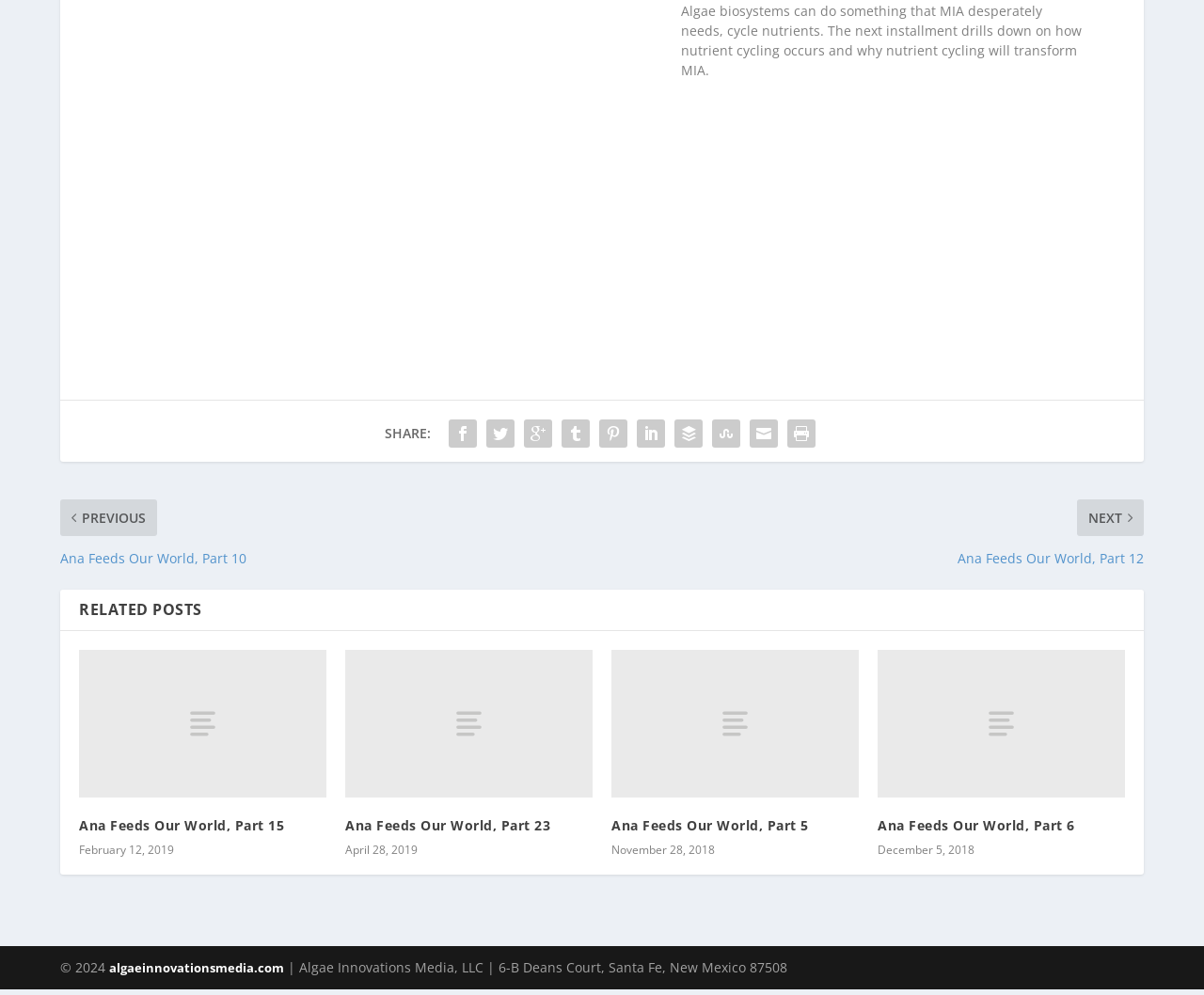Determine the bounding box coordinates of the clickable region to execute the instruction: "Visit algaeinnovationsmedia.com". The coordinates should be four float numbers between 0 and 1, denoted as [left, top, right, bottom].

[0.091, 0.849, 0.236, 0.866]